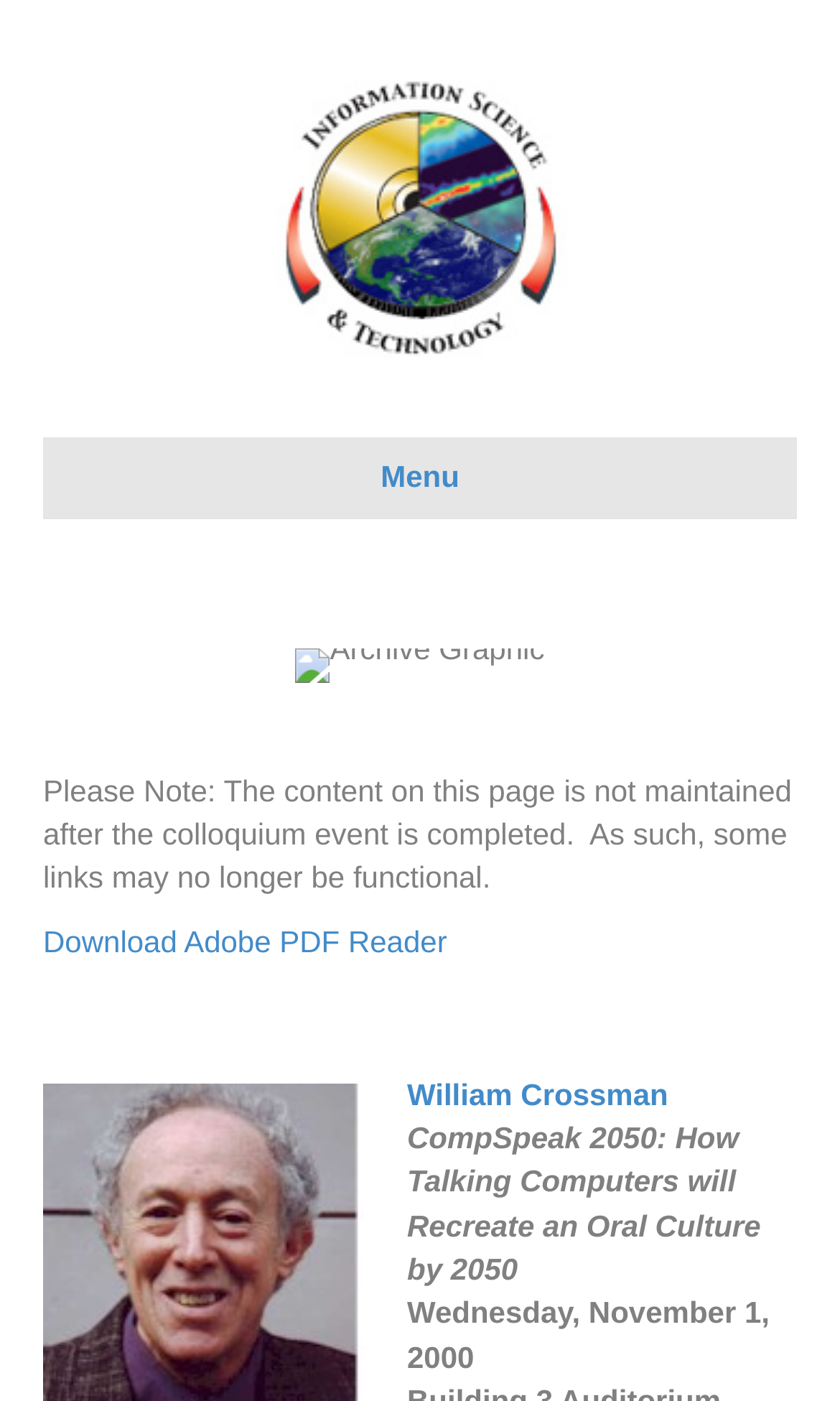Explain the features and main sections of the webpage comprehensively.

The webpage is about William Crossman's presentation at the Information Science and Technology Colloquium Series. At the top of the page, there is a link and an image, both with the same title as the webpage, positioned side by side, taking up about half of the page's width. 

On the top right, there is a navigation menu labeled "Header Menu" with a button labeled "Menu". Below the menu button, there is an image labeled "Archive Graphic" and a paragraph of text warning that the content on the page may not be maintained after the colloquium event is completed, and some links may no longer be functional. 

Further down, there is a link to download Adobe PDF Reader. Below that, there is a link to William Crossman's page, followed by a title "CompSpeak 2050: How Talking Computers will Recreate an Oral Culture by 2050" and a date "Wednesday, November 1, 2000".